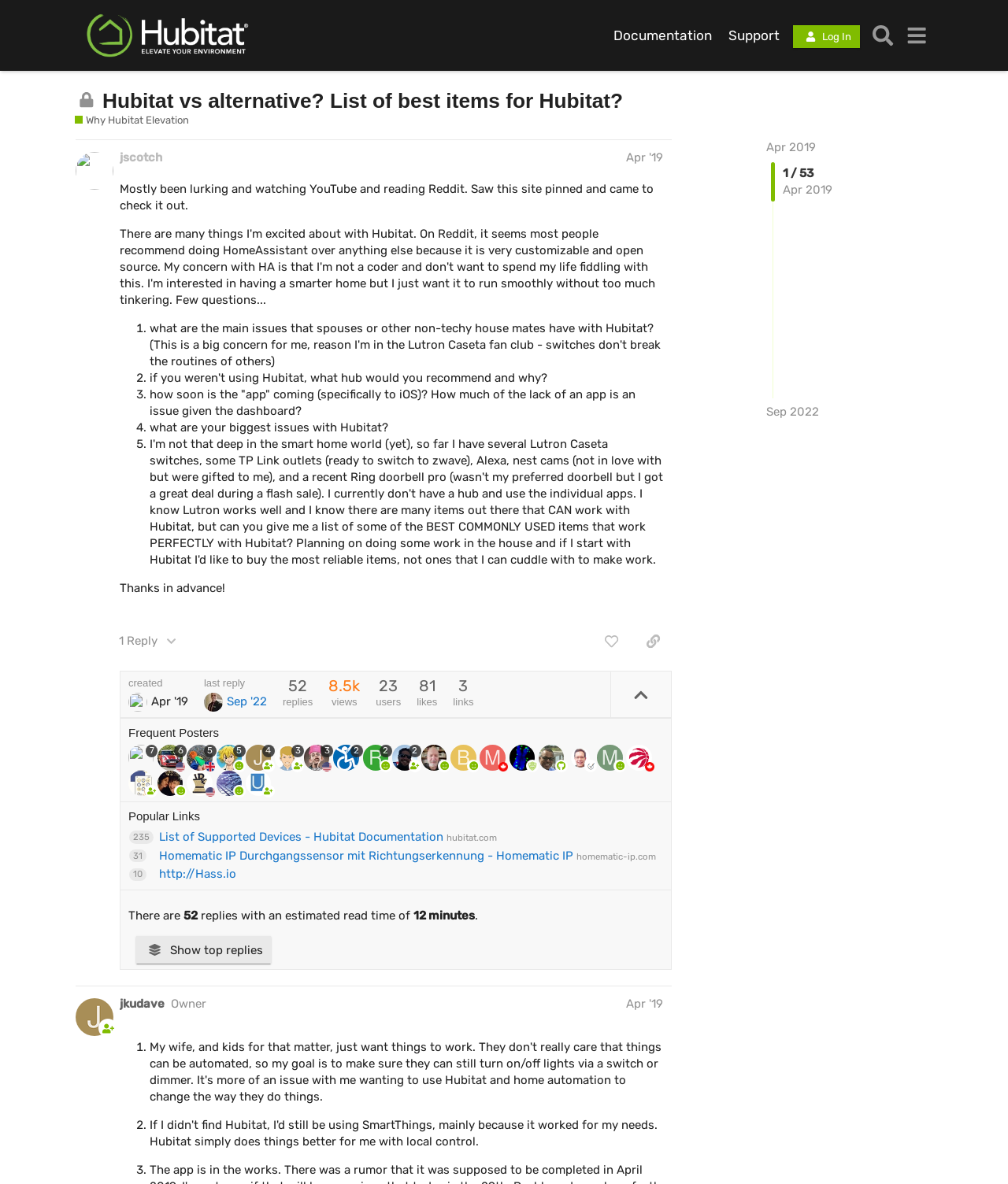Please find and report the primary heading text from the webpage.

Hubitat vs alternative? List of best items for Hubitat?